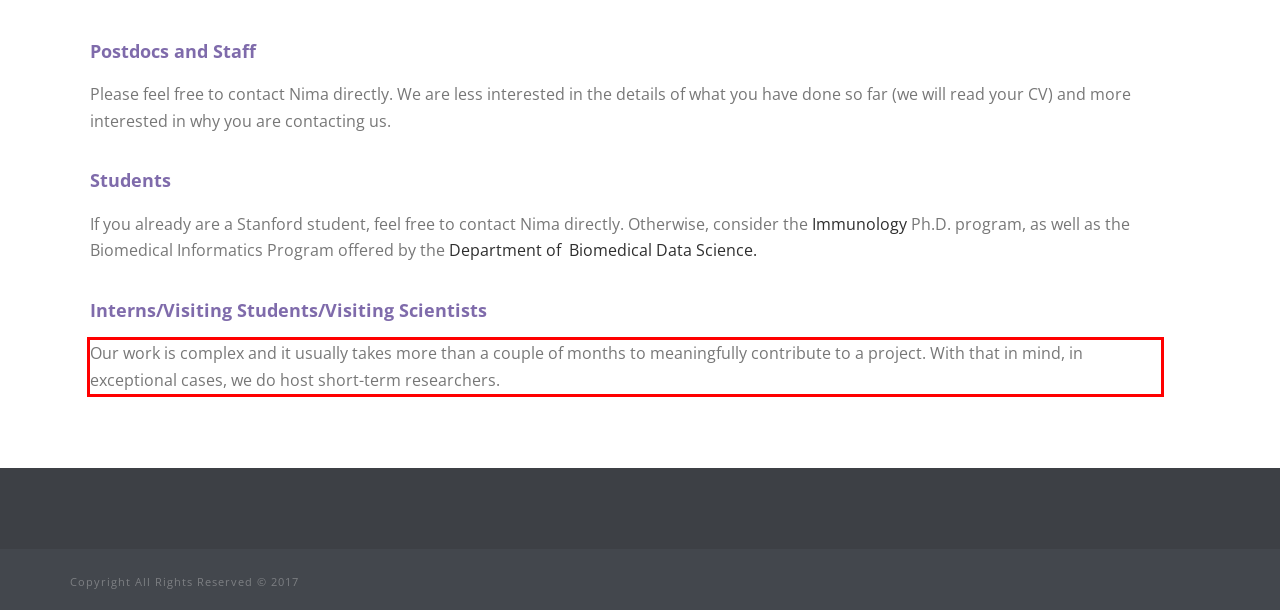You have a screenshot of a webpage, and there is a red bounding box around a UI element. Utilize OCR to extract the text within this red bounding box.

Our work is complex and it usually takes more than a couple of months to meaningfully contribute to a project. With that in mind, in exceptional cases, we do host short-term researchers.